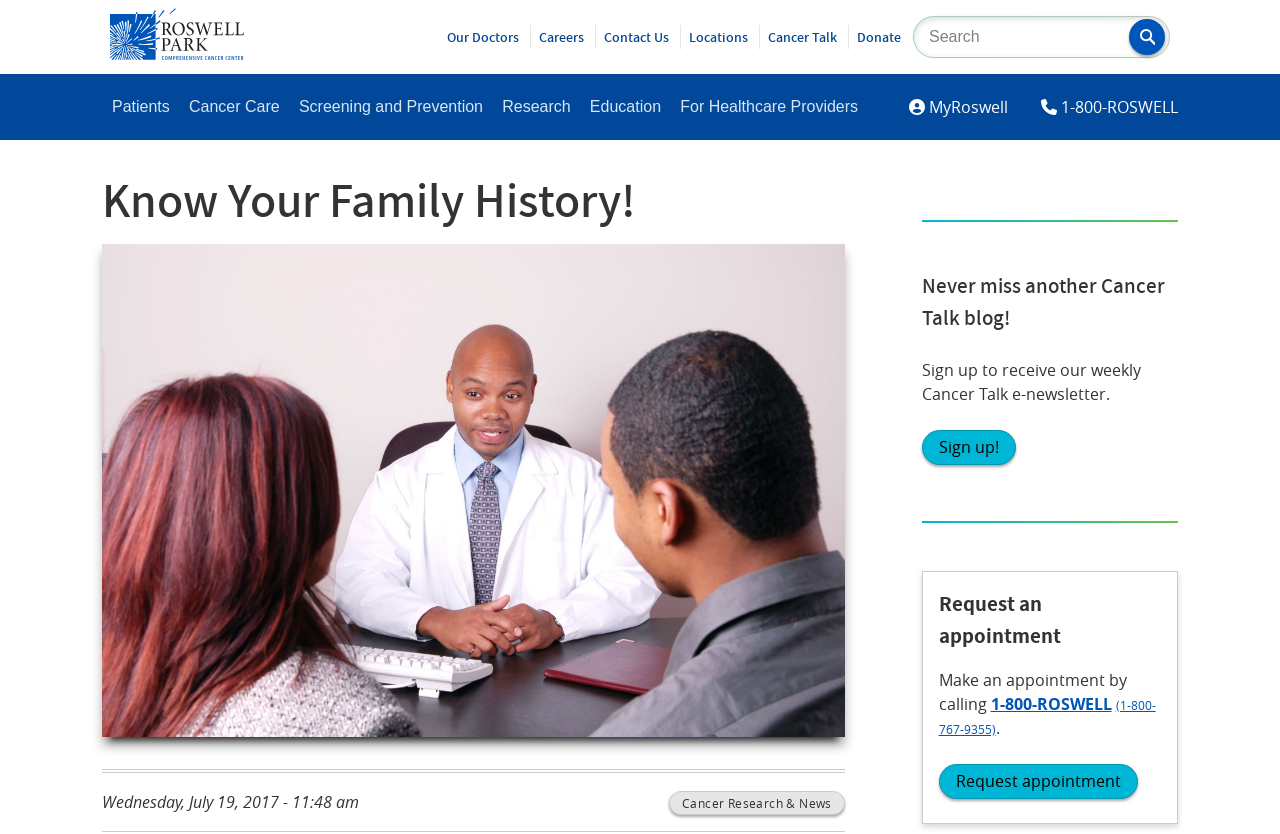Can you specify the bounding box coordinates for the region that should be clicked to fulfill this instruction: "learn about solutions".

None